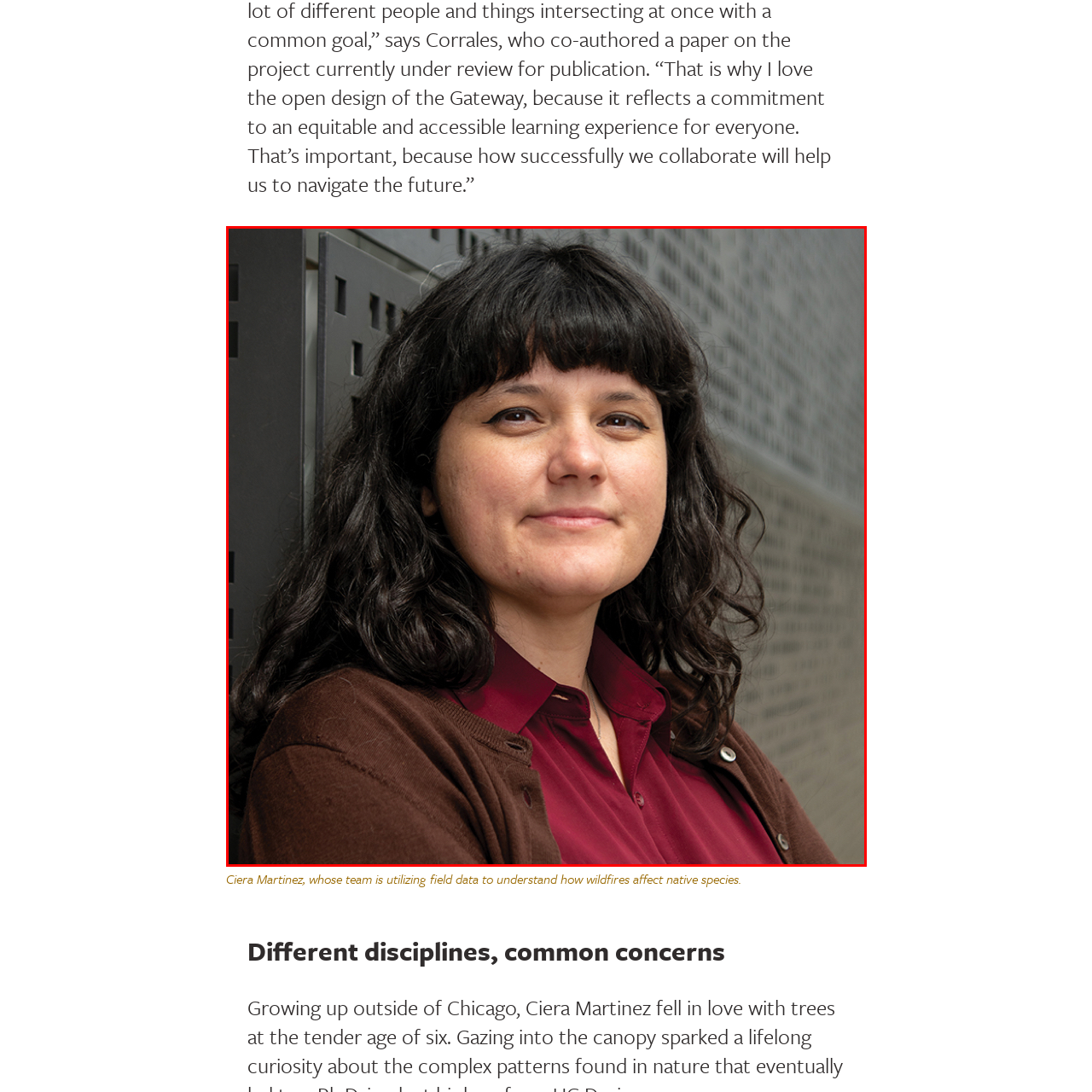View the element within the red boundary, What is Ciera's area of research focus? 
Deliver your response in one word or phrase.

wildfires on native species